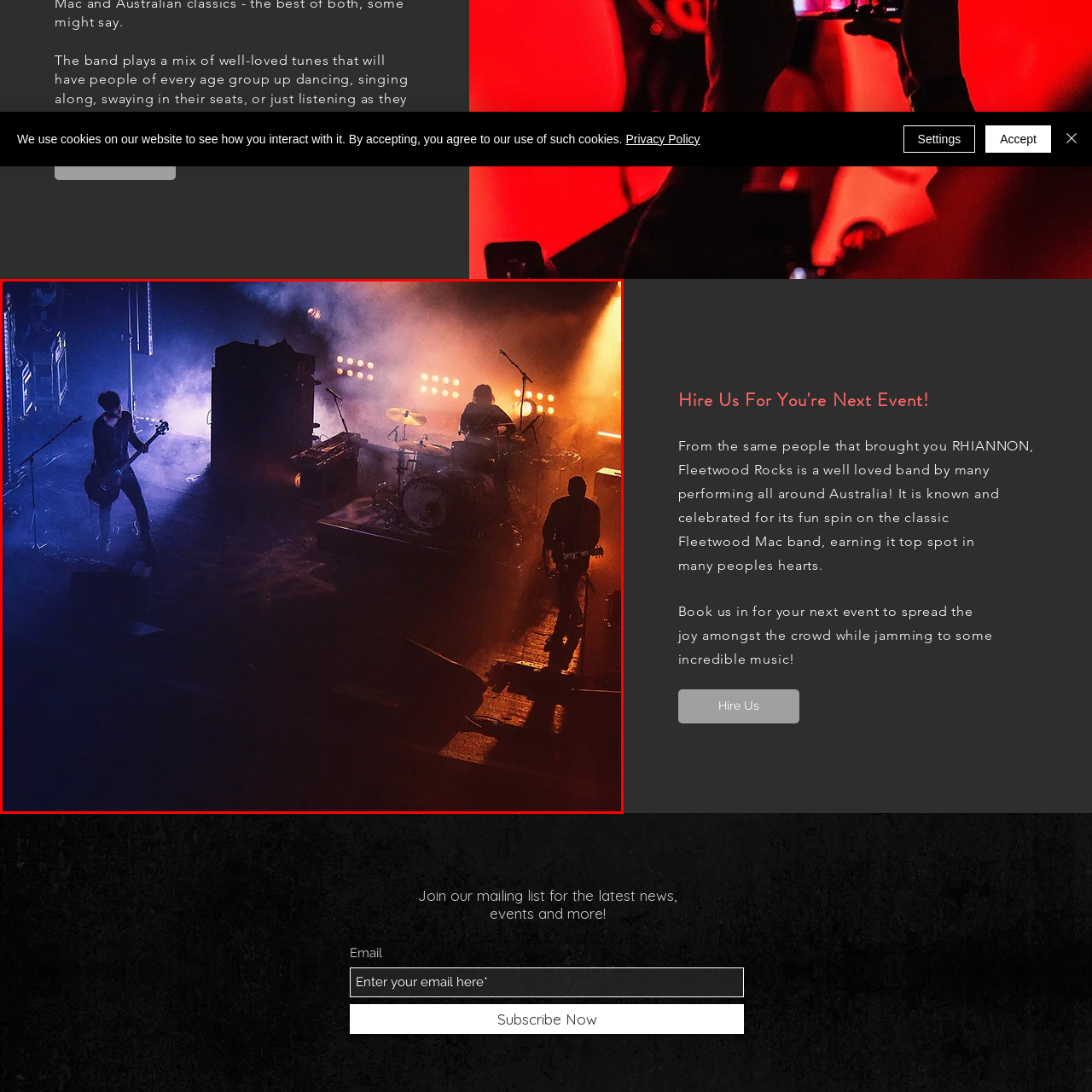Narrate the specific details and elements found within the red-bordered image.

The image captures a vibrant live music performance bathed in dramatic lighting and atmospheric fog. In the foreground, a musician plays an electric guitar, leaning into the moment with intensity. Behind him, a drummer brings rhythm to the scene, encapsulated in the glow of stage lights. Shadowy figures can be seen adjusting equipment, contributing to the energy of the event. The blend of colors—from deep purples to warm oranges—creates a captivating backdrop, reflecting the excitement and passion of the performance. This visual representation resonates with the joy and communal spirit that the band, known for their engaging tunes, aims to spread among audiences of all ages.